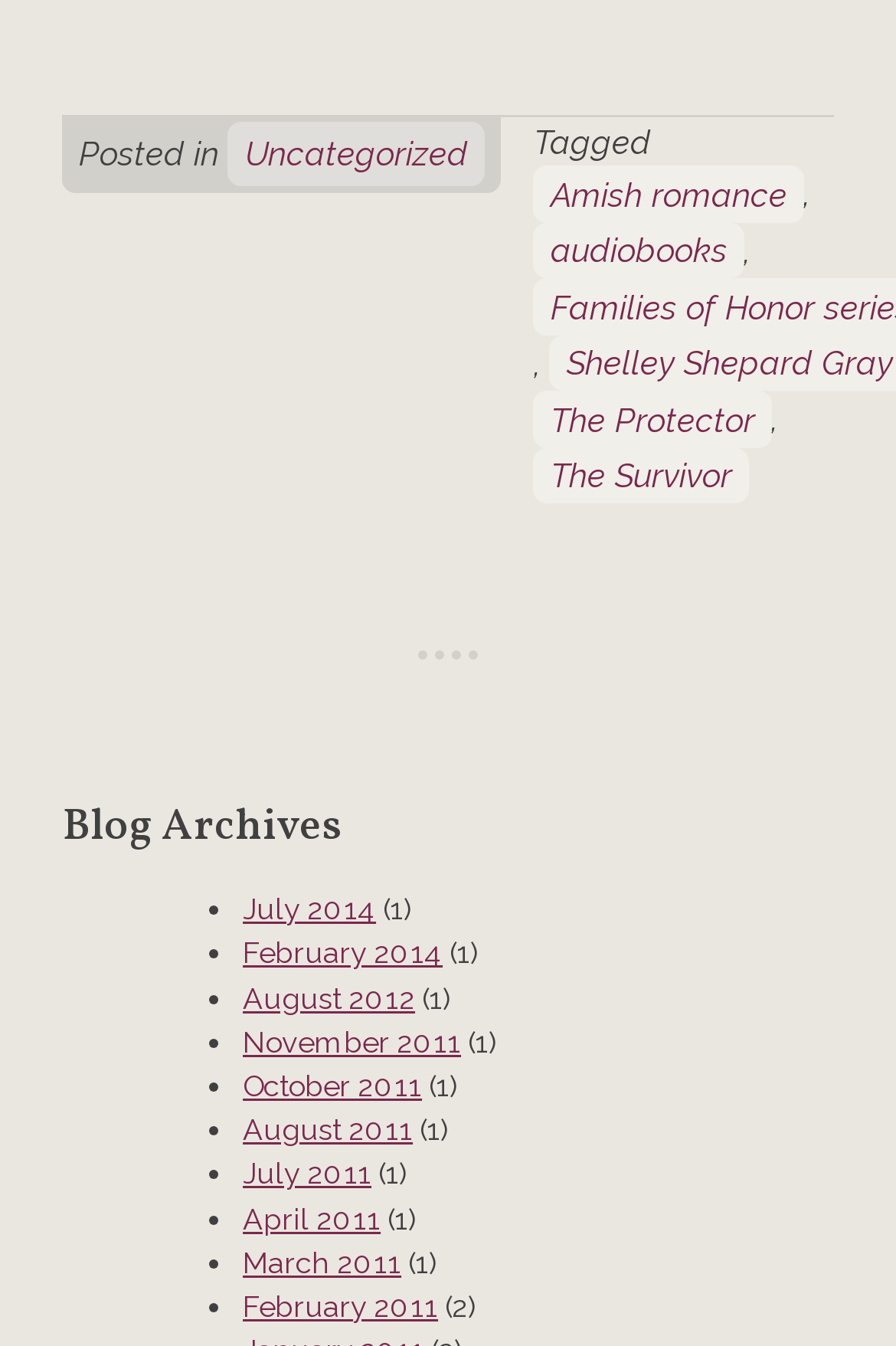Please specify the bounding box coordinates in the format (top-left x, top-left y, bottom-right x, bottom-right y), with all values as floating point numbers between 0 and 1. Identify the bounding box of the UI element described by: October 2011

[0.271, 0.794, 0.471, 0.819]